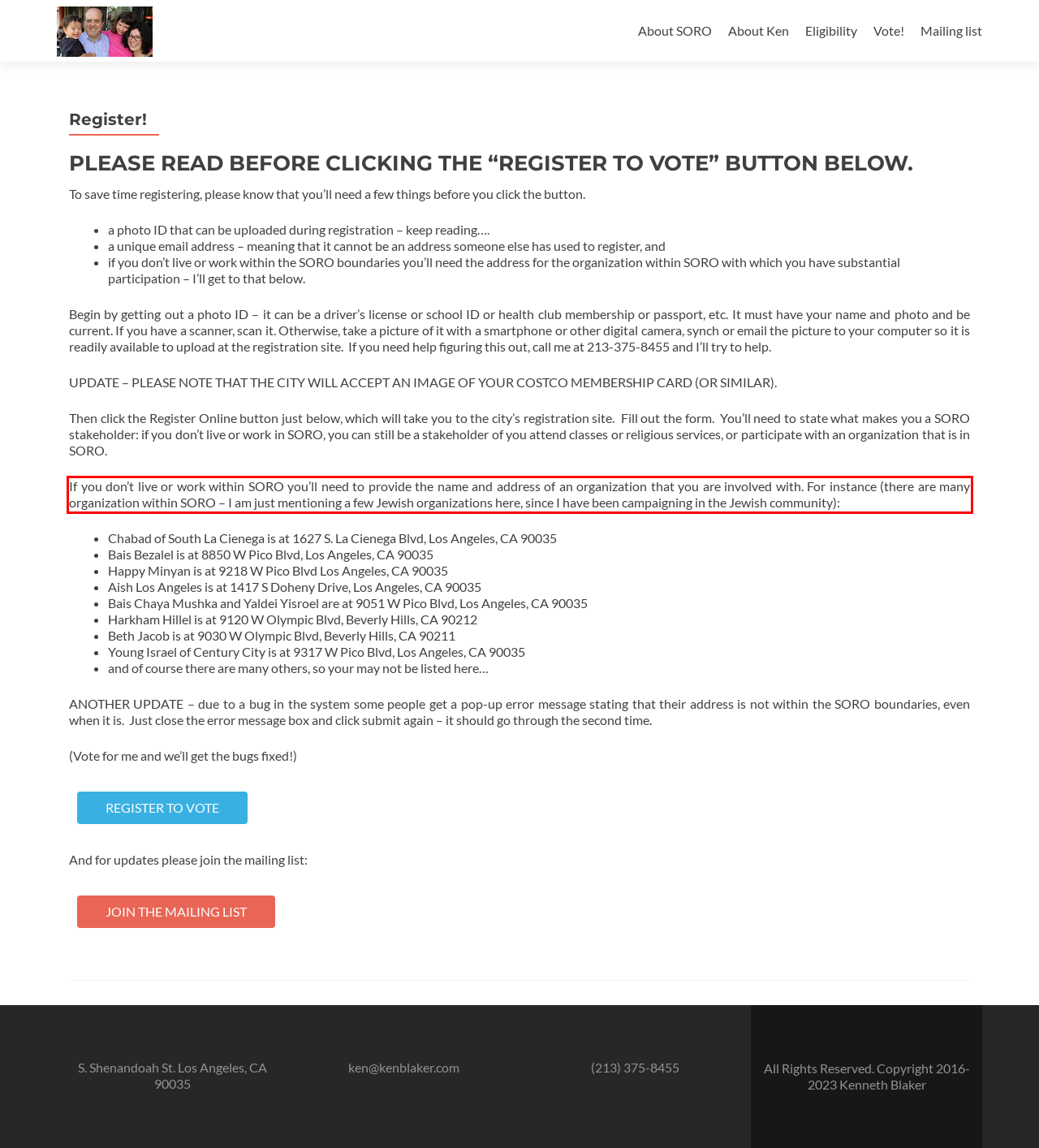Look at the webpage screenshot and recognize the text inside the red bounding box.

If you don’t live or work within SORO you’ll need to provide the name and address of an organization that you are involved with. For instance (there are many organization within SORO – I am just mentioning a few Jewish organizations here, since I have been campaigning in the Jewish community):